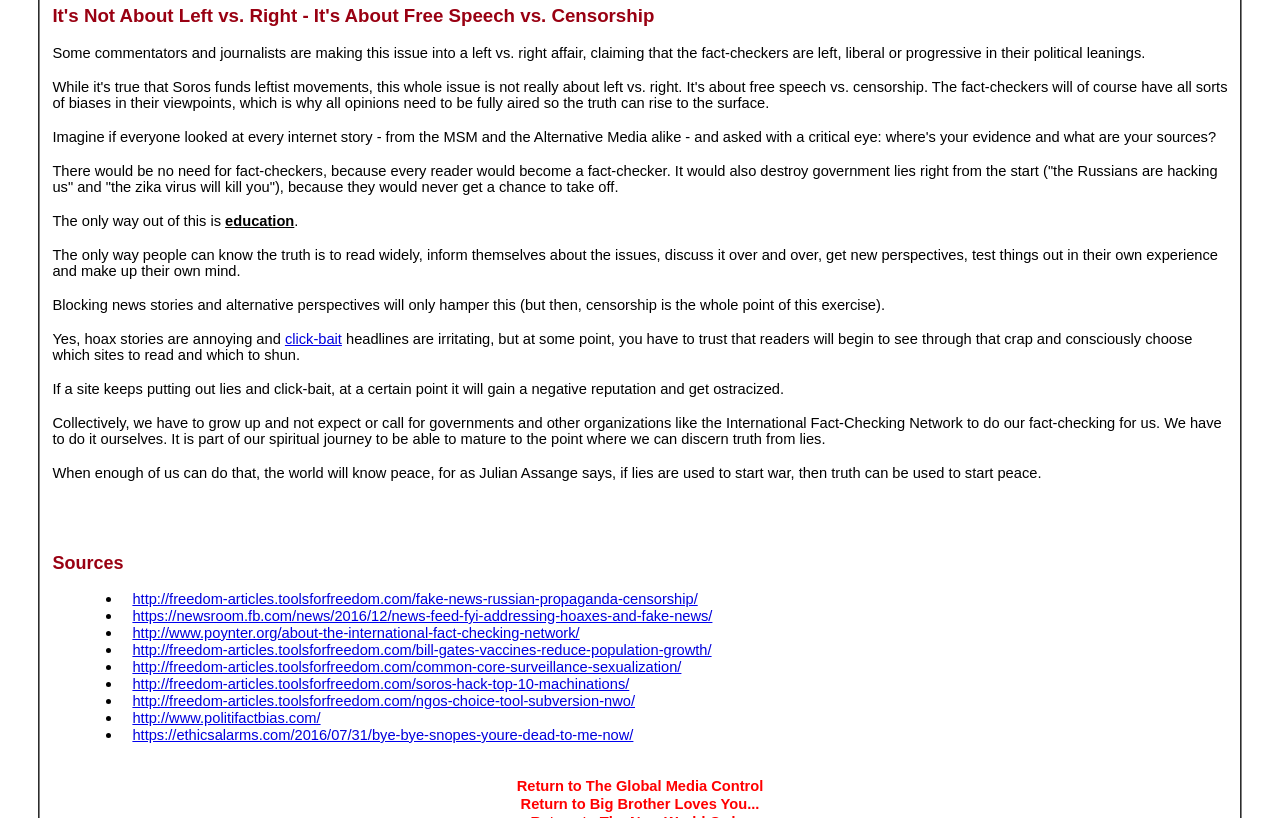Provide the bounding box coordinates of the area you need to click to execute the following instruction: "Check the source at 'http://www.poynter.org/about-the-international-fact-checking-network/'".

[0.103, 0.763, 0.453, 0.783]